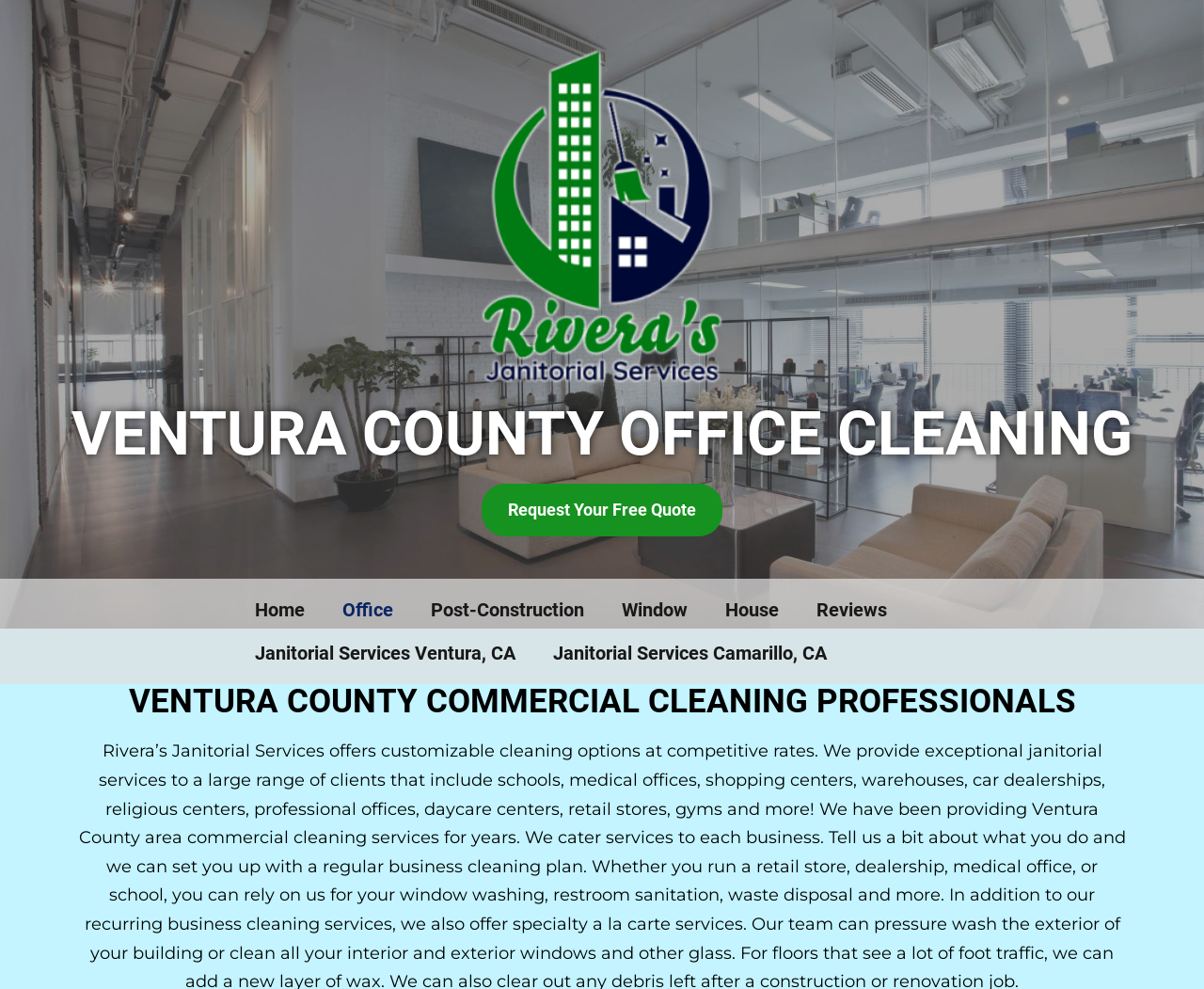Please identify the bounding box coordinates of the clickable element to fulfill the following instruction: "View reviews". The coordinates should be four float numbers between 0 and 1, i.e., [left, top, right, bottom].

[0.662, 0.595, 0.752, 0.639]